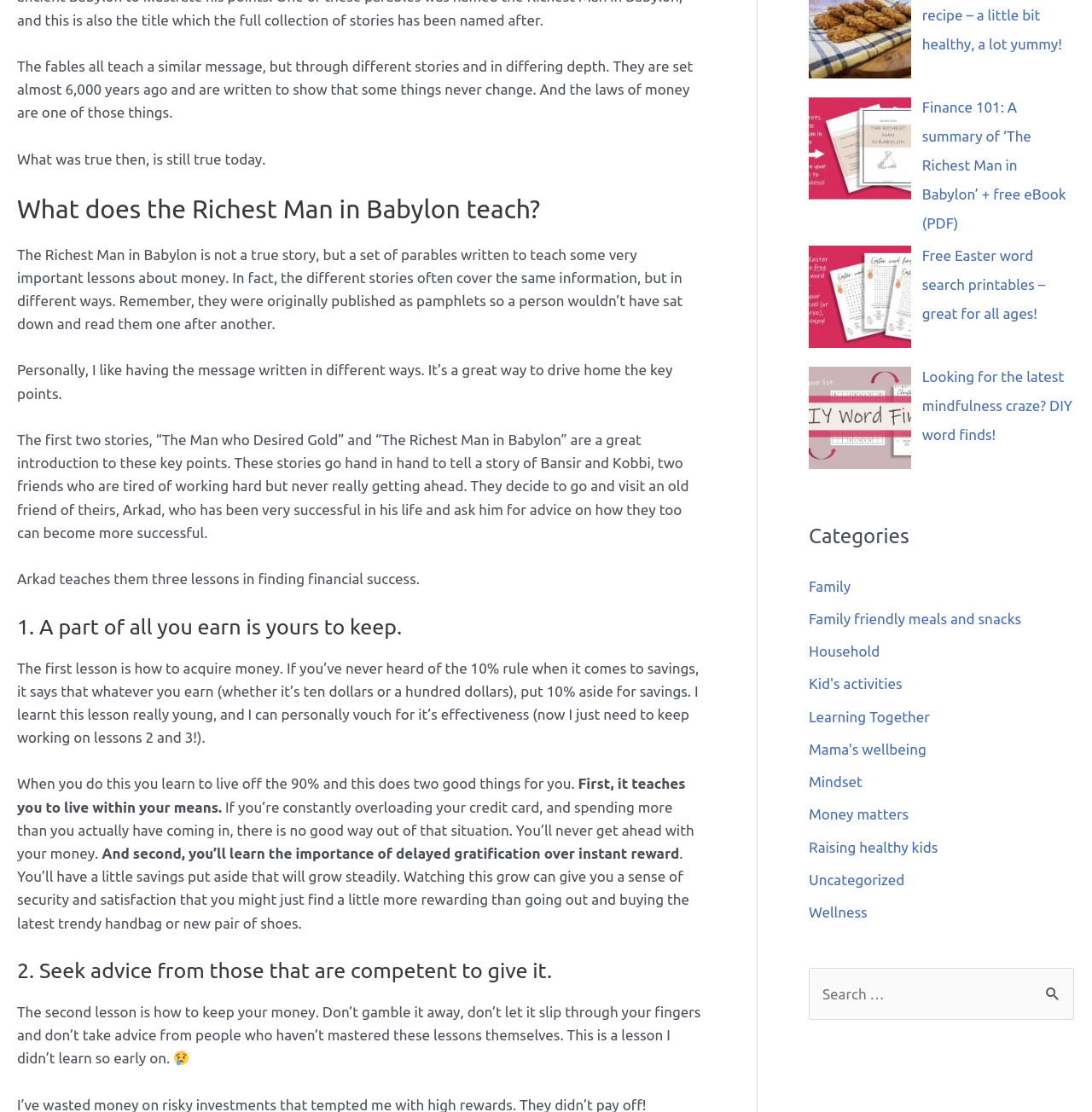Can you show the bounding box coordinates of the region to click on to complete the task described in the instruction: "Click the 'Search' button"?

[0.948, 0.87, 0.984, 0.914]